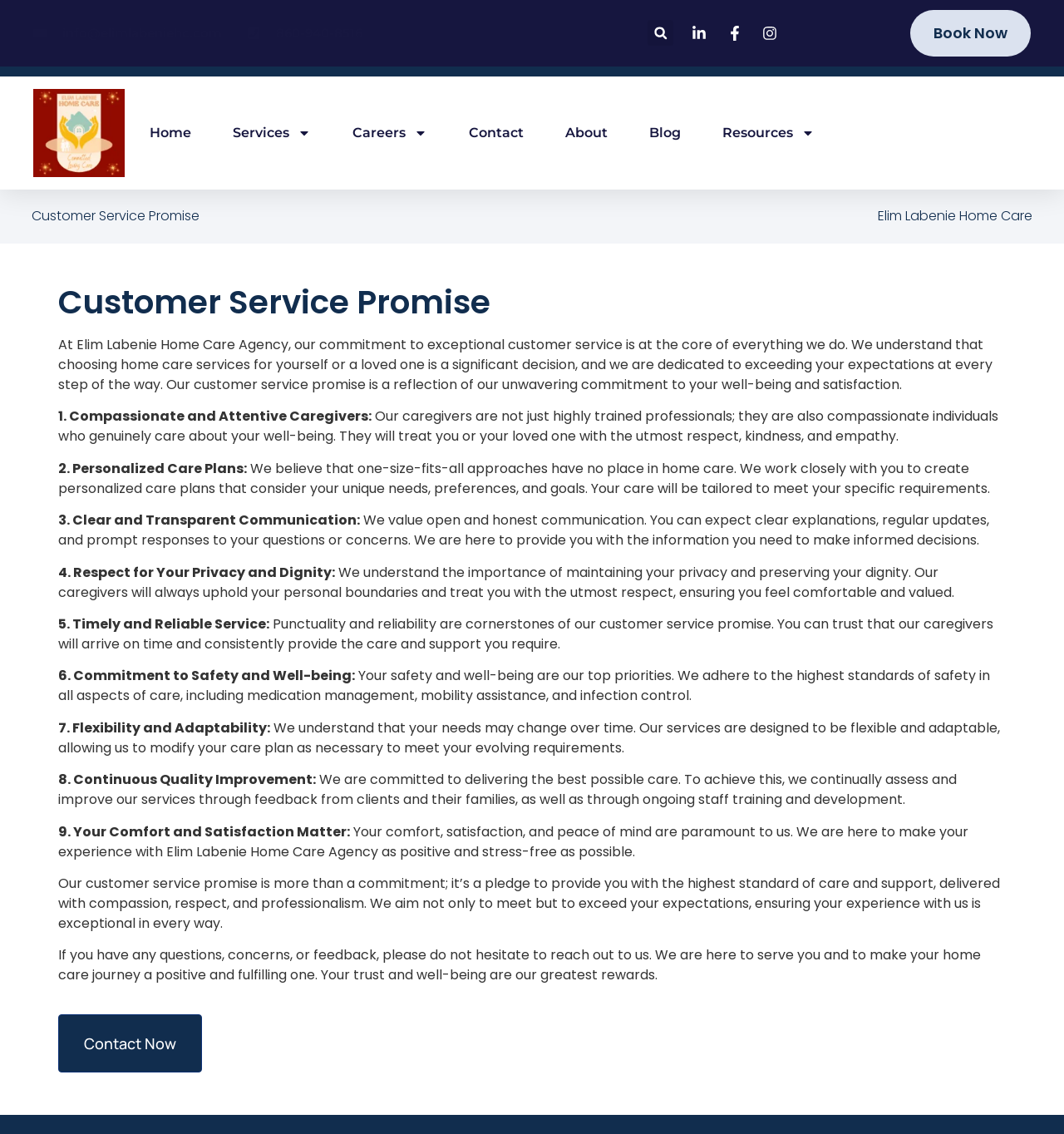Pinpoint the bounding box coordinates of the clickable element to carry out the following instruction: "Call the customer service phone number."

[0.232, 0.021, 0.341, 0.038]